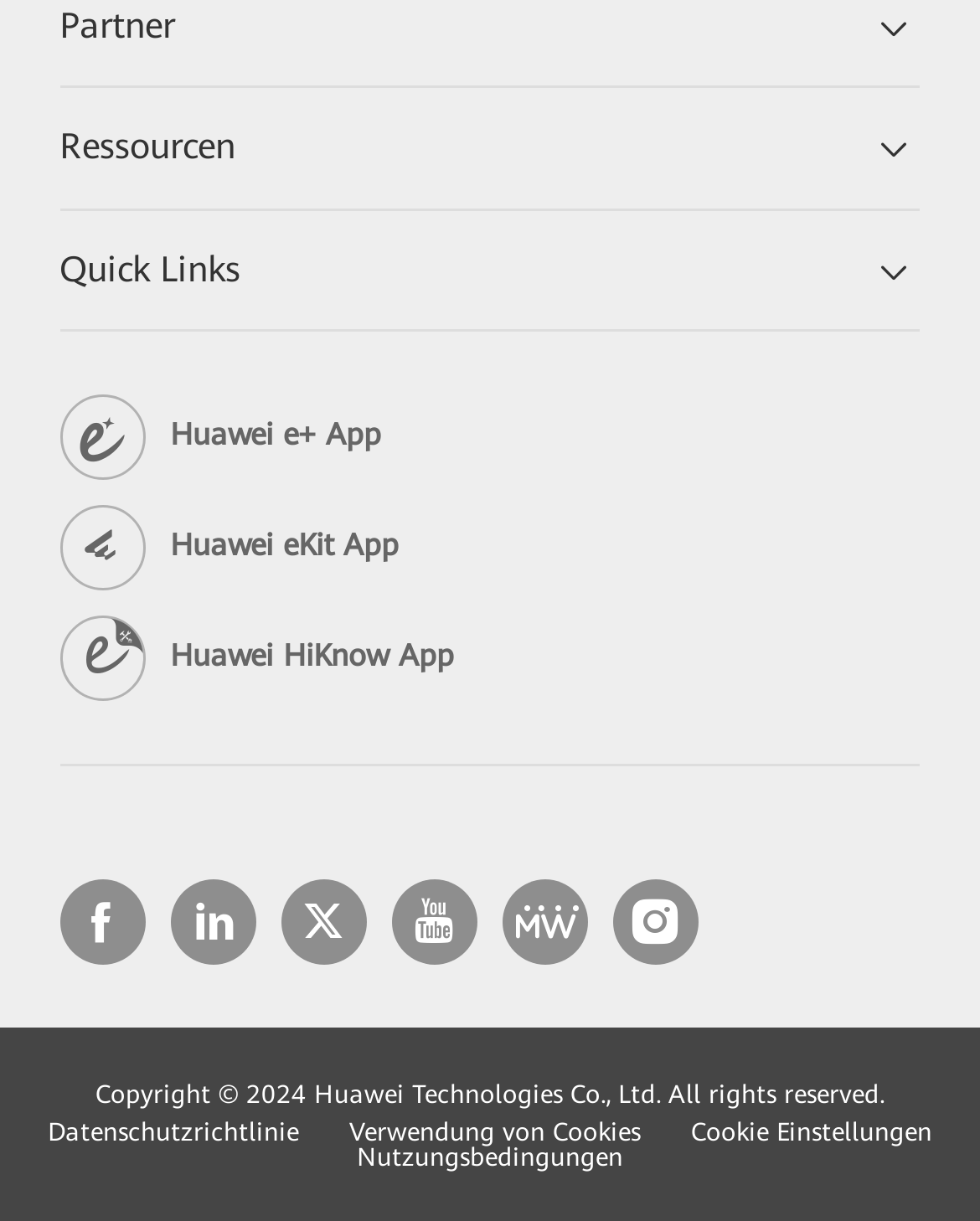Could you find the bounding box coordinates of the clickable area to complete this instruction: "View Quick Links"?

[0.061, 0.203, 0.245, 0.236]